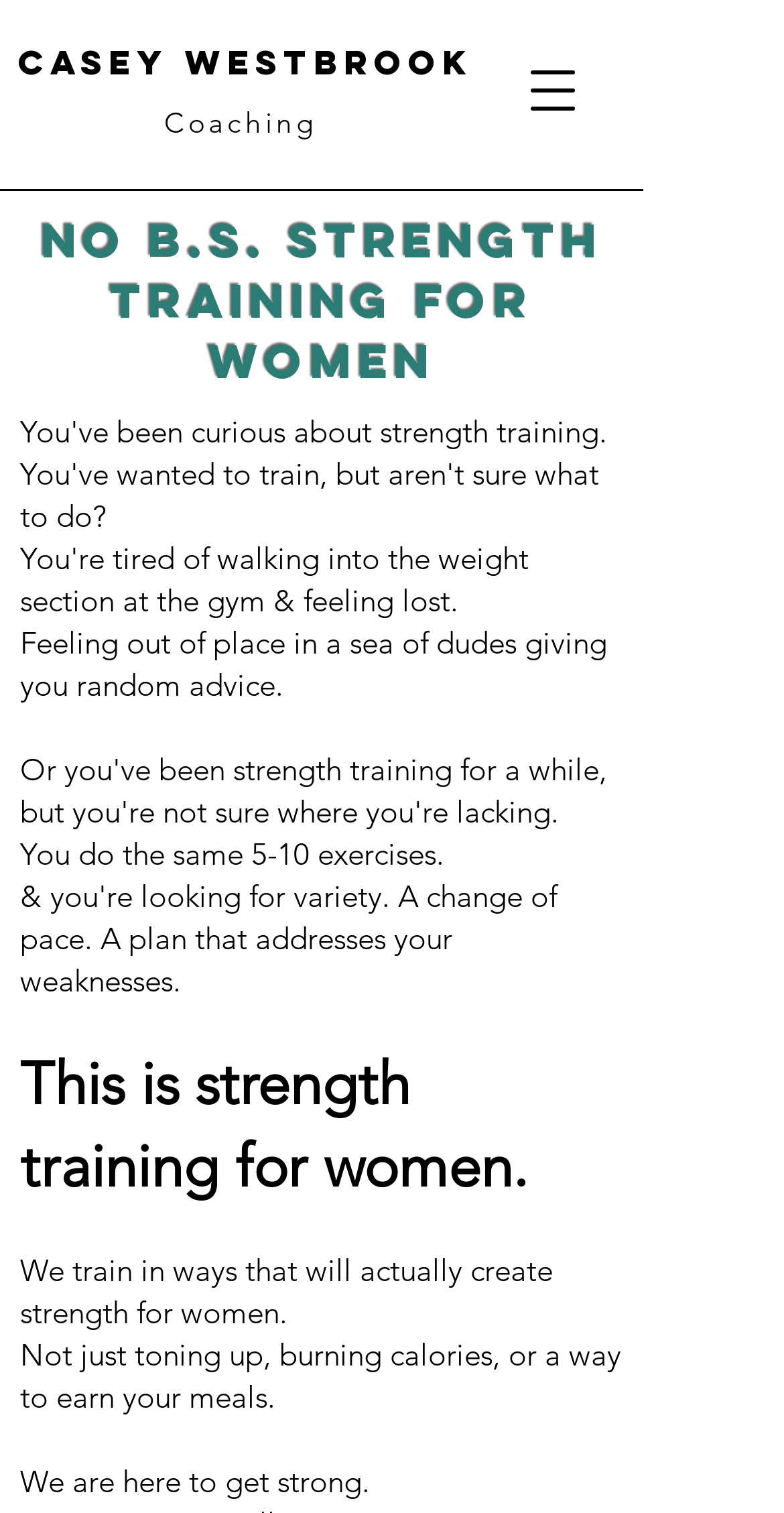Use a single word or phrase to answer the question:
What is the name of the coach?

Casey Westbrook